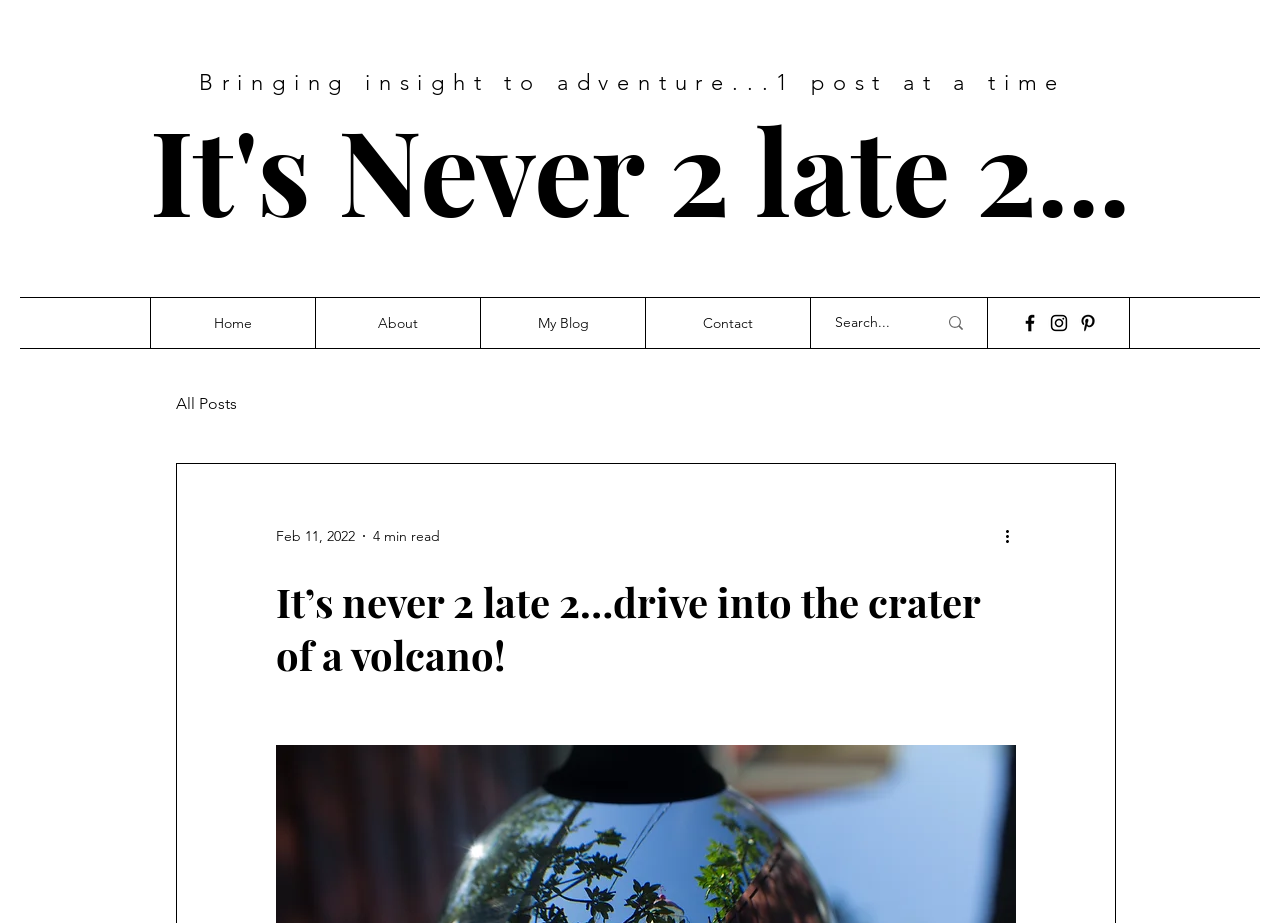Locate the bounding box coordinates of the item that should be clicked to fulfill the instruction: "View Facebook page".

[0.796, 0.338, 0.813, 0.362]